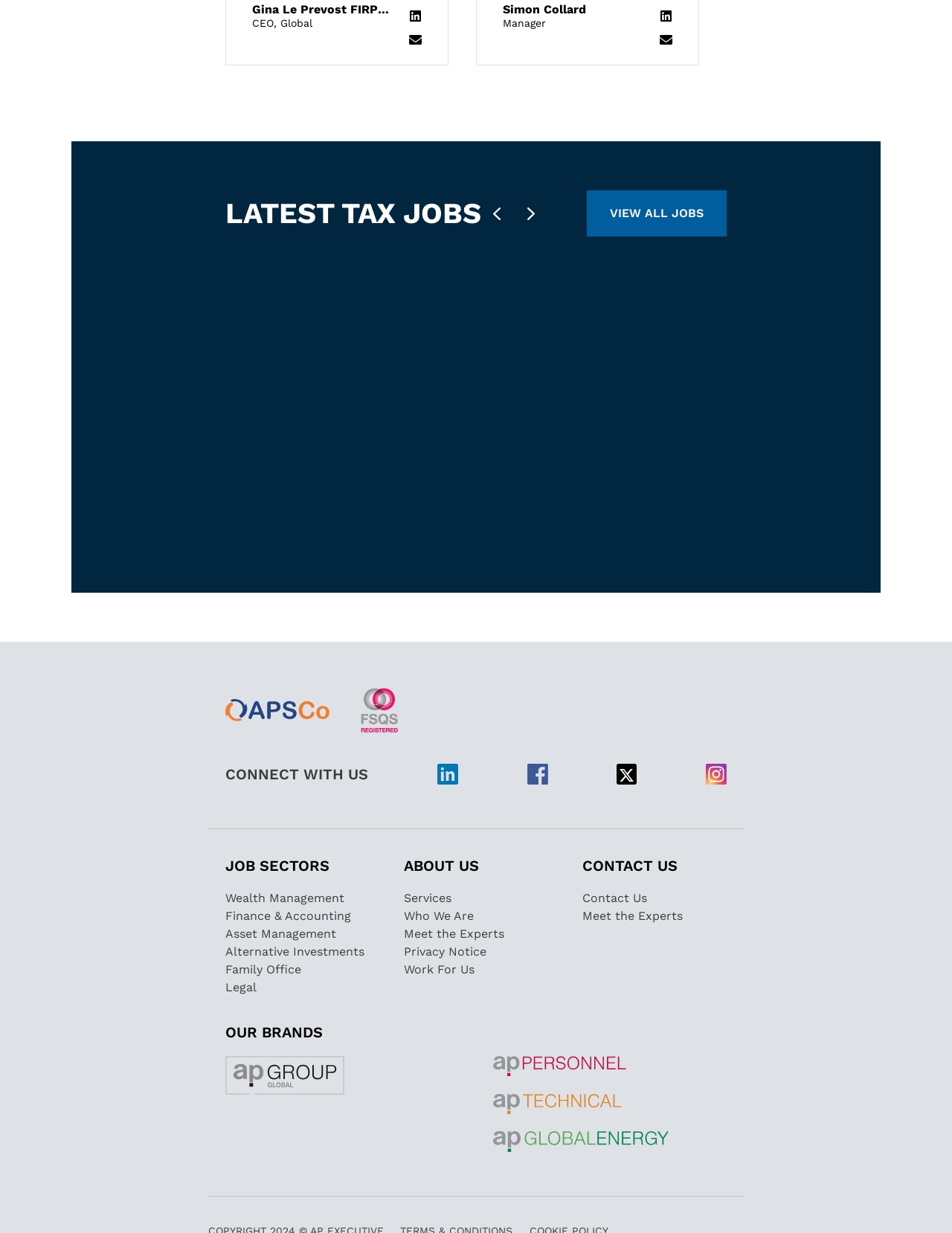What is the name of the company?
Please analyze the image and answer the question with as much detail as possible.

I found the answer by looking at the image element with the text 'APSCo Logo', which suggests that APSCo is the name of the company.